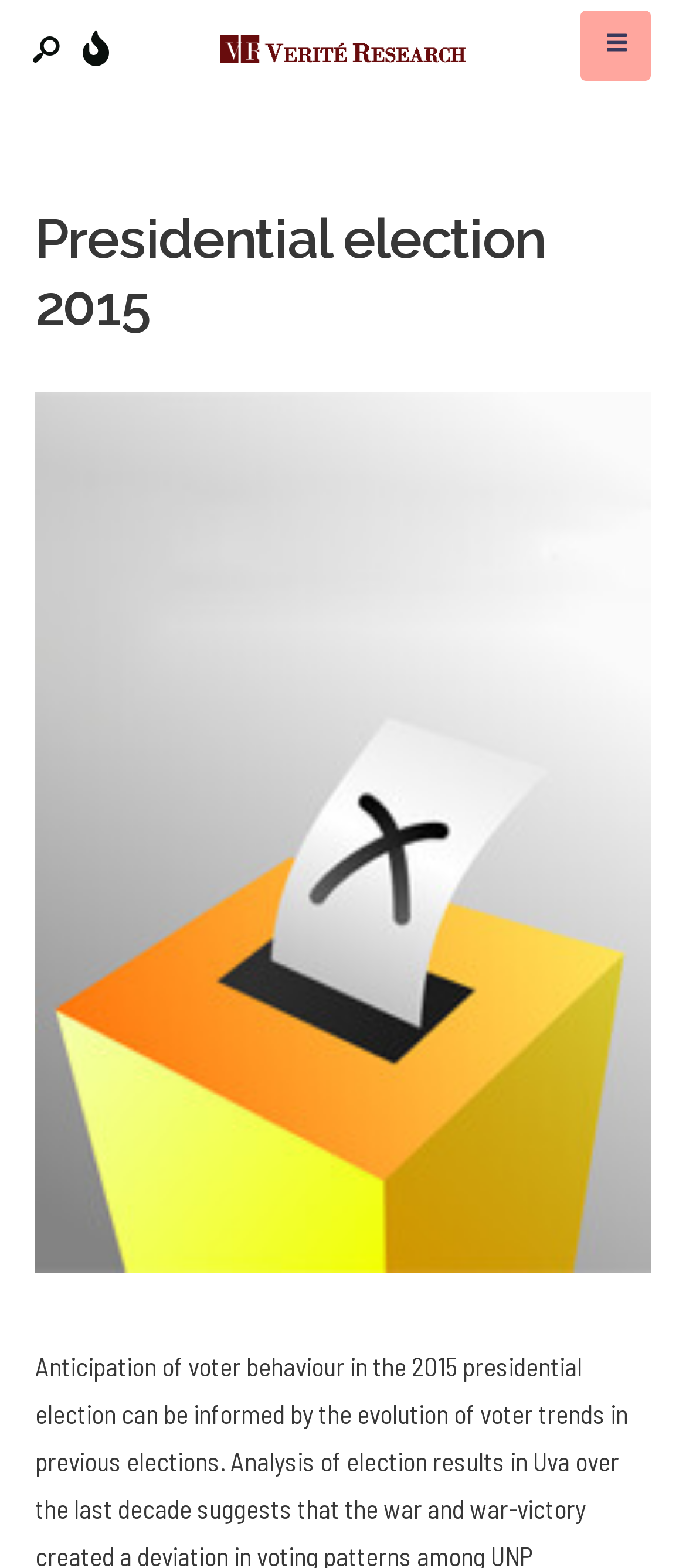Find the primary header on the webpage and provide its text.


Presidential election 2015